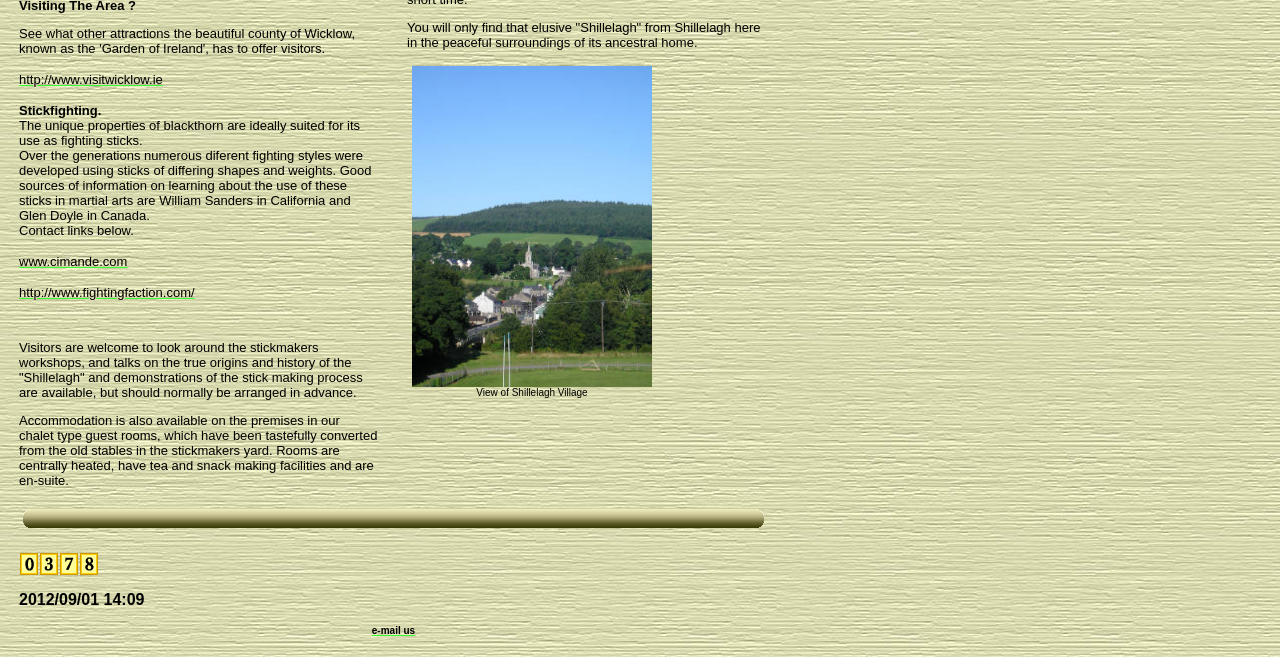Identify the bounding box for the UI element that is described as follows: "e-mail us".

[0.29, 0.951, 0.324, 0.968]